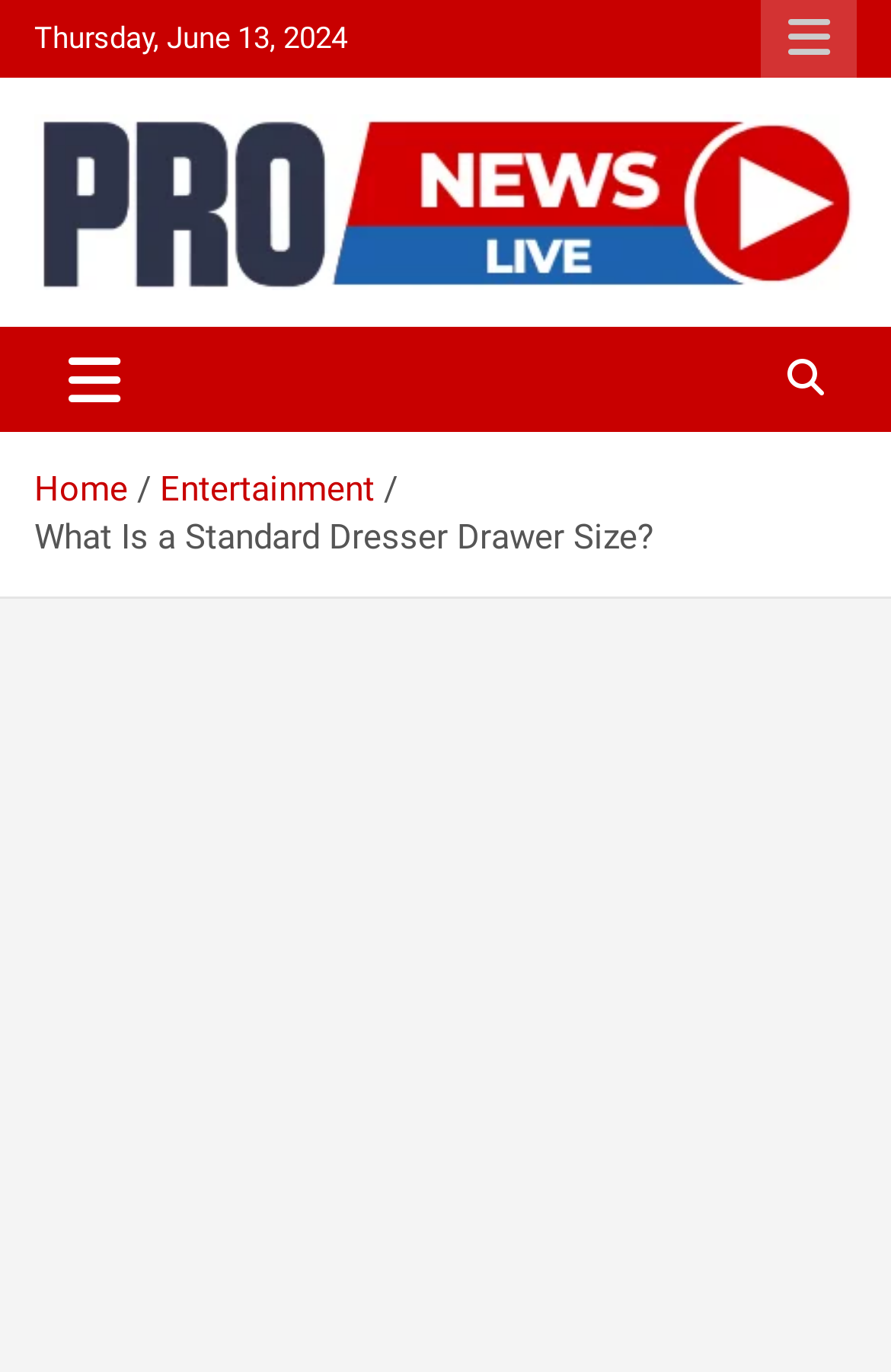Find and generate the main title of the webpage.

What Is a Standard Dresser Drawer Size?